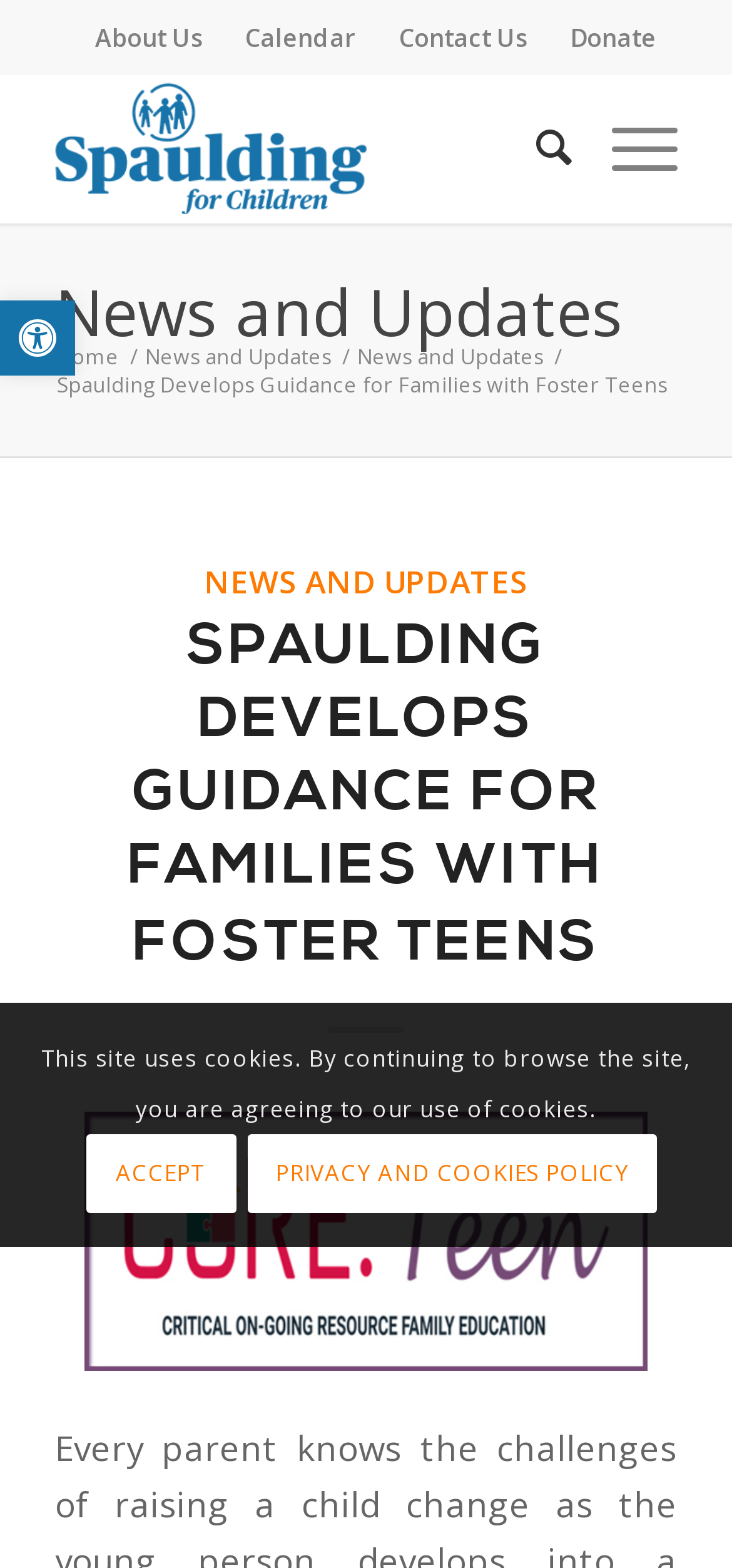Please pinpoint the bounding box coordinates for the region I should click to adhere to this instruction: "View news and updates".

[0.075, 0.171, 0.852, 0.226]